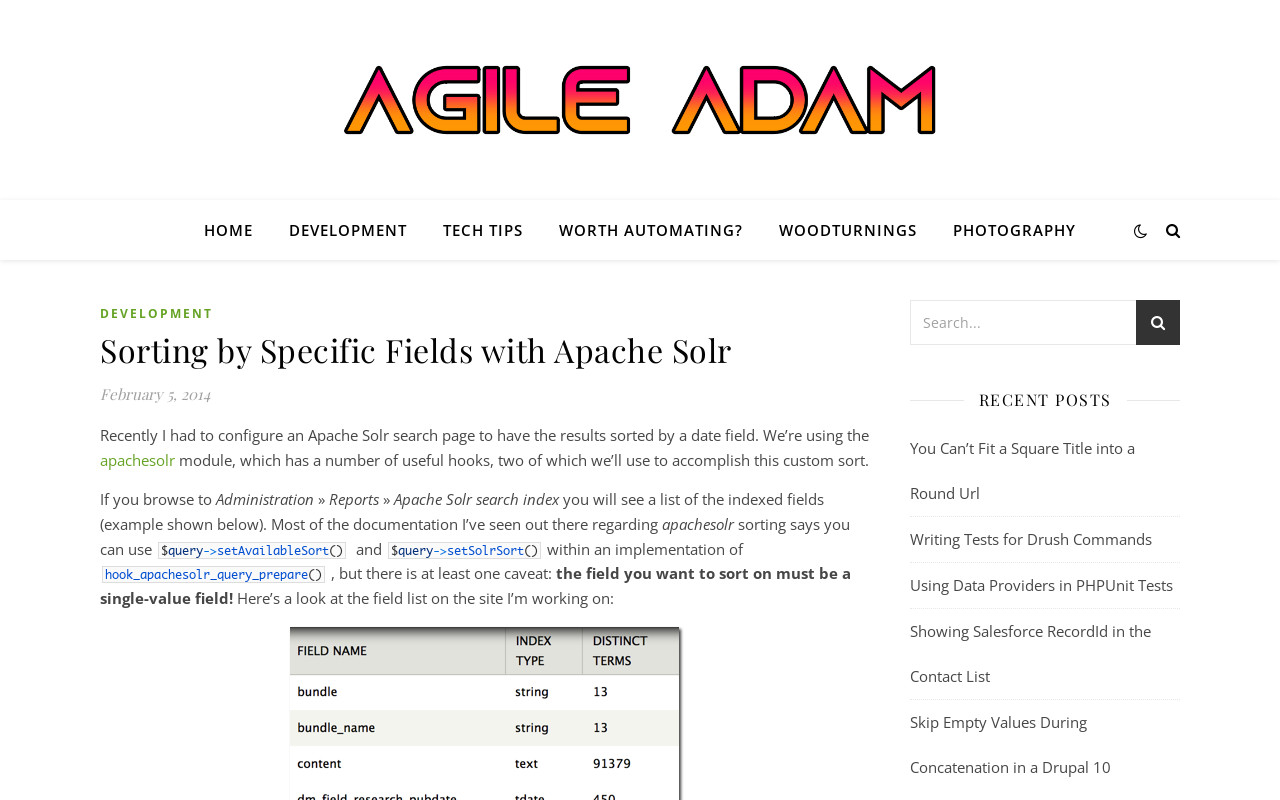Answer the question below using just one word or a short phrase: 
What is the category of the blog post 'You Can’t Fit a Square Title into a Round Url'?

RECENT POSTS